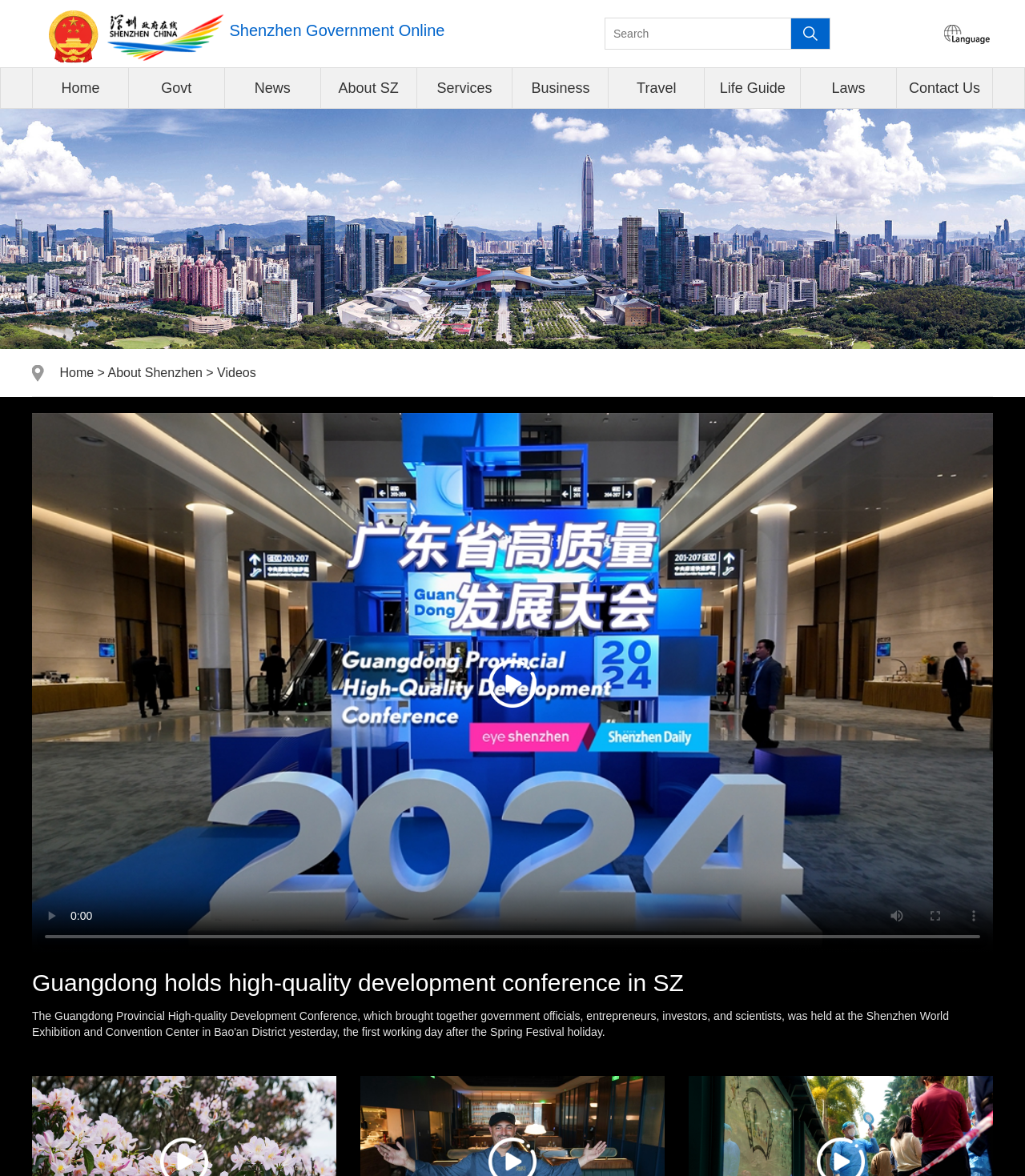Based on the description "Home", find the bounding box of the specified UI element.

[0.058, 0.311, 0.092, 0.323]